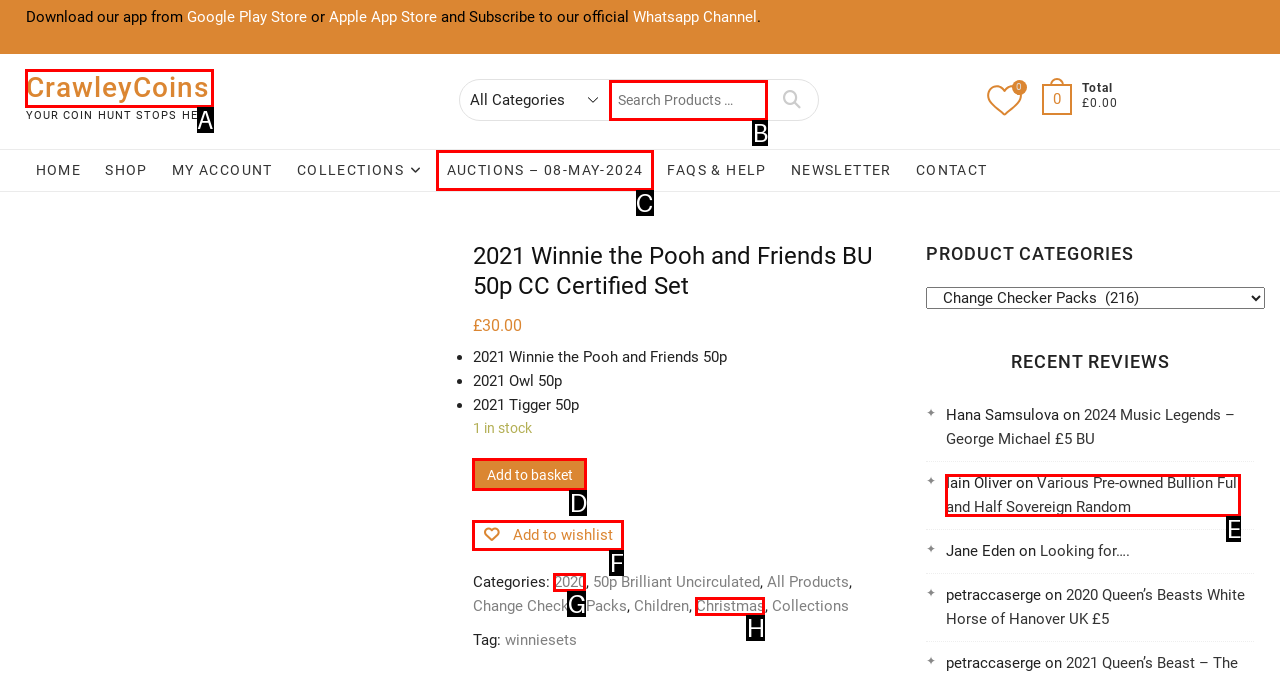From the given options, choose the HTML element that aligns with the description: Add to wishlist. Respond with the letter of the selected element.

F